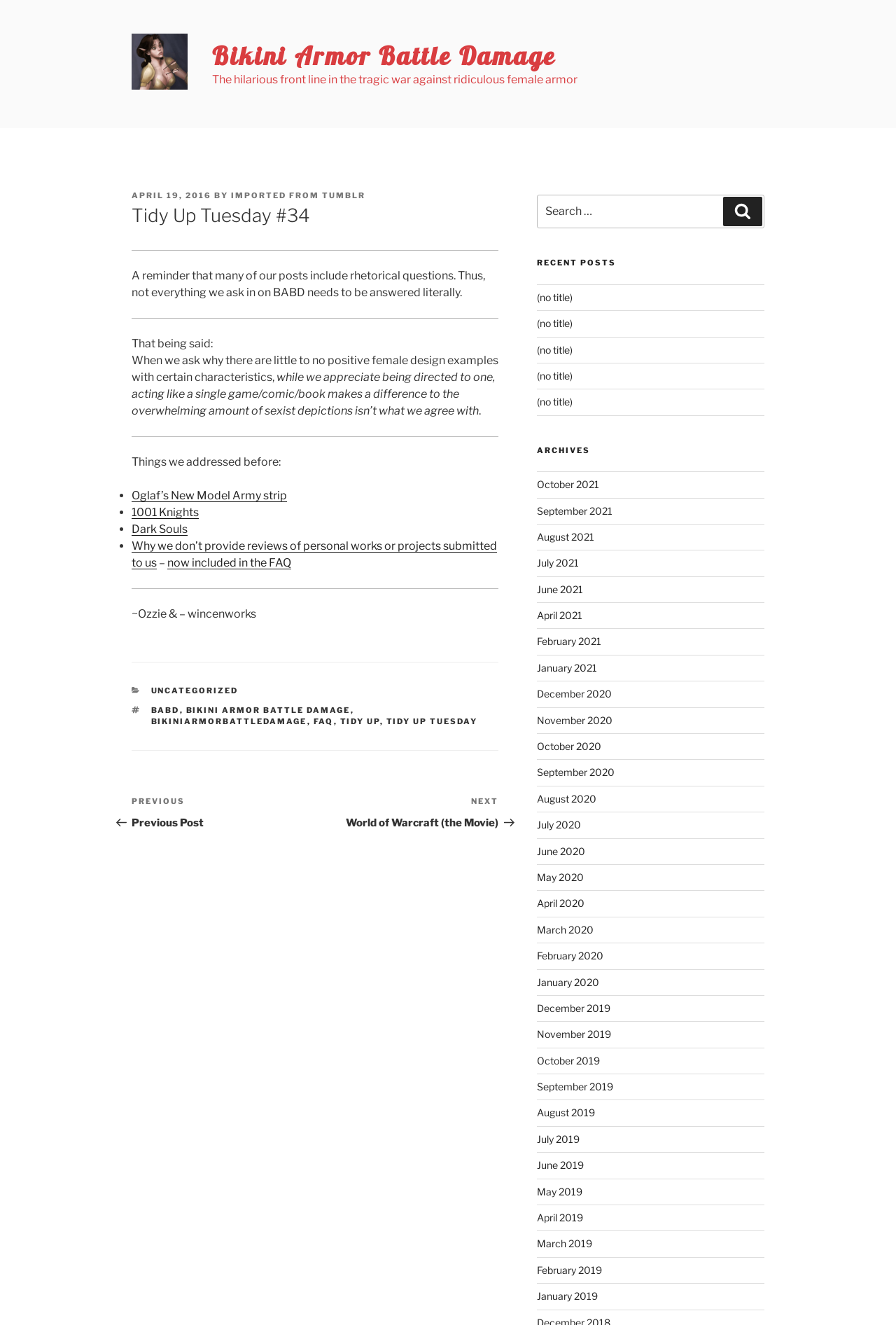Please respond to the question using a single word or phrase:
How many list items are there in the 'Things we addressed before' section?

4